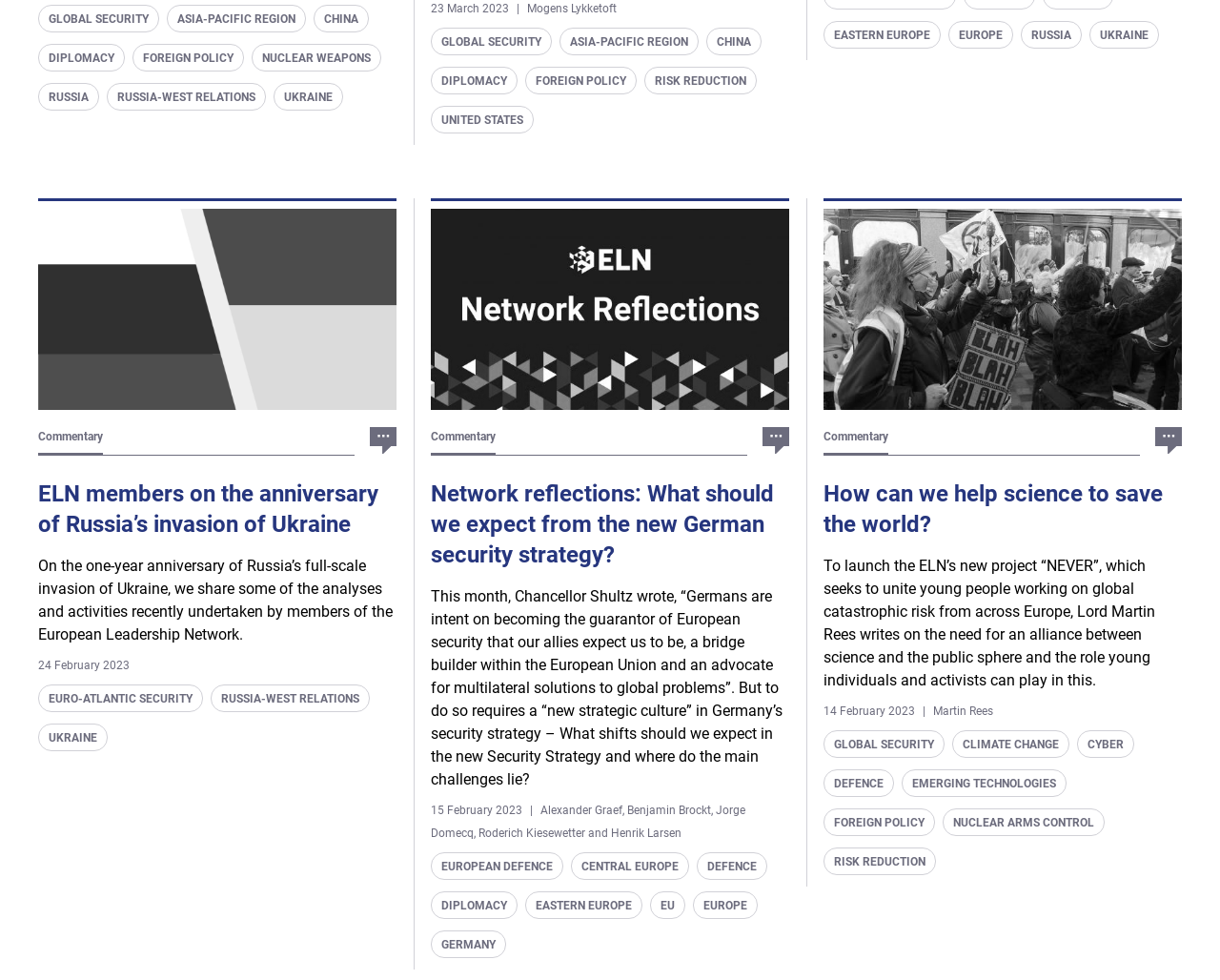What is the category of the article with the heading 'How can we help science to save the world?'
Refer to the image and offer an in-depth and detailed answer to the question.

I found the heading 'How can we help science to save the world?' which is a link element with bounding box coordinates [0.675, 0.49, 0.953, 0.548]. The category of this article is Global Security, which is mentioned as a link element with bounding box coordinates [0.675, 0.745, 0.774, 0.773].